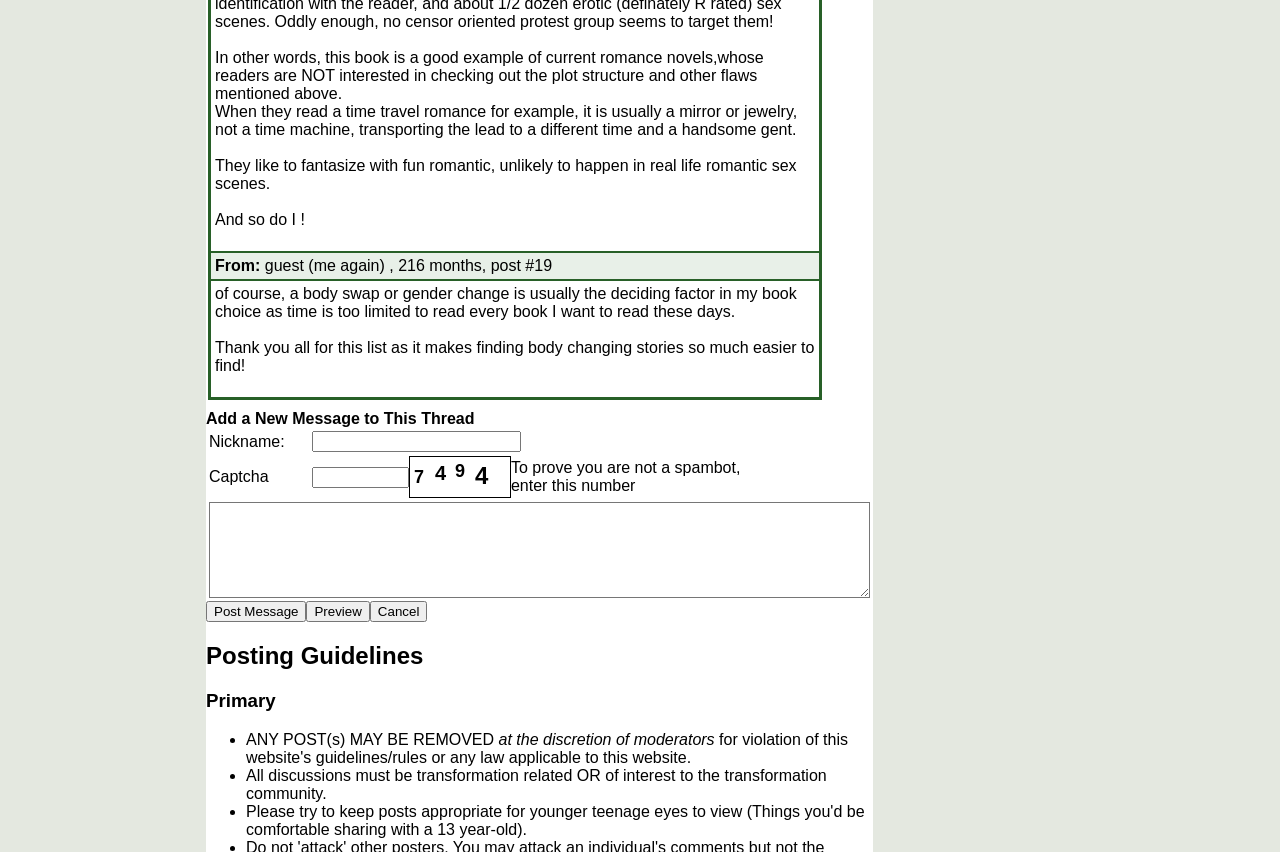What is the function of the 'Post Message' button?
Please give a detailed and elaborate explanation in response to the question.

The 'Post Message' button is likely used to submit a message or post to the forum or discussion board, as it is located at the bottom of the webpage alongside other buttons like 'Preview' and 'Cancel'.